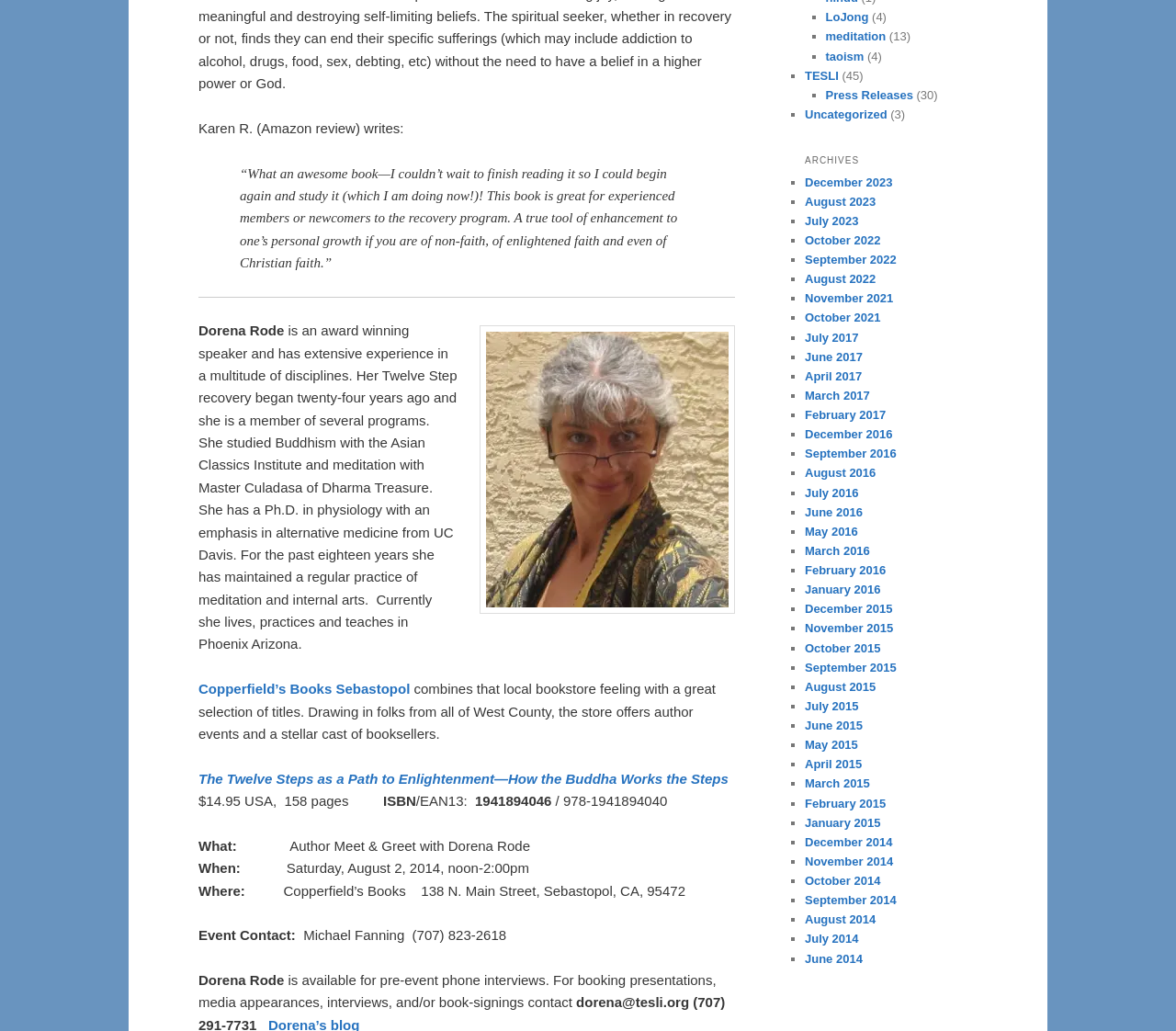When is the author meet and greet event?
Give a one-word or short-phrase answer derived from the screenshot.

Saturday, August 2, 2014, noon-2:00pm